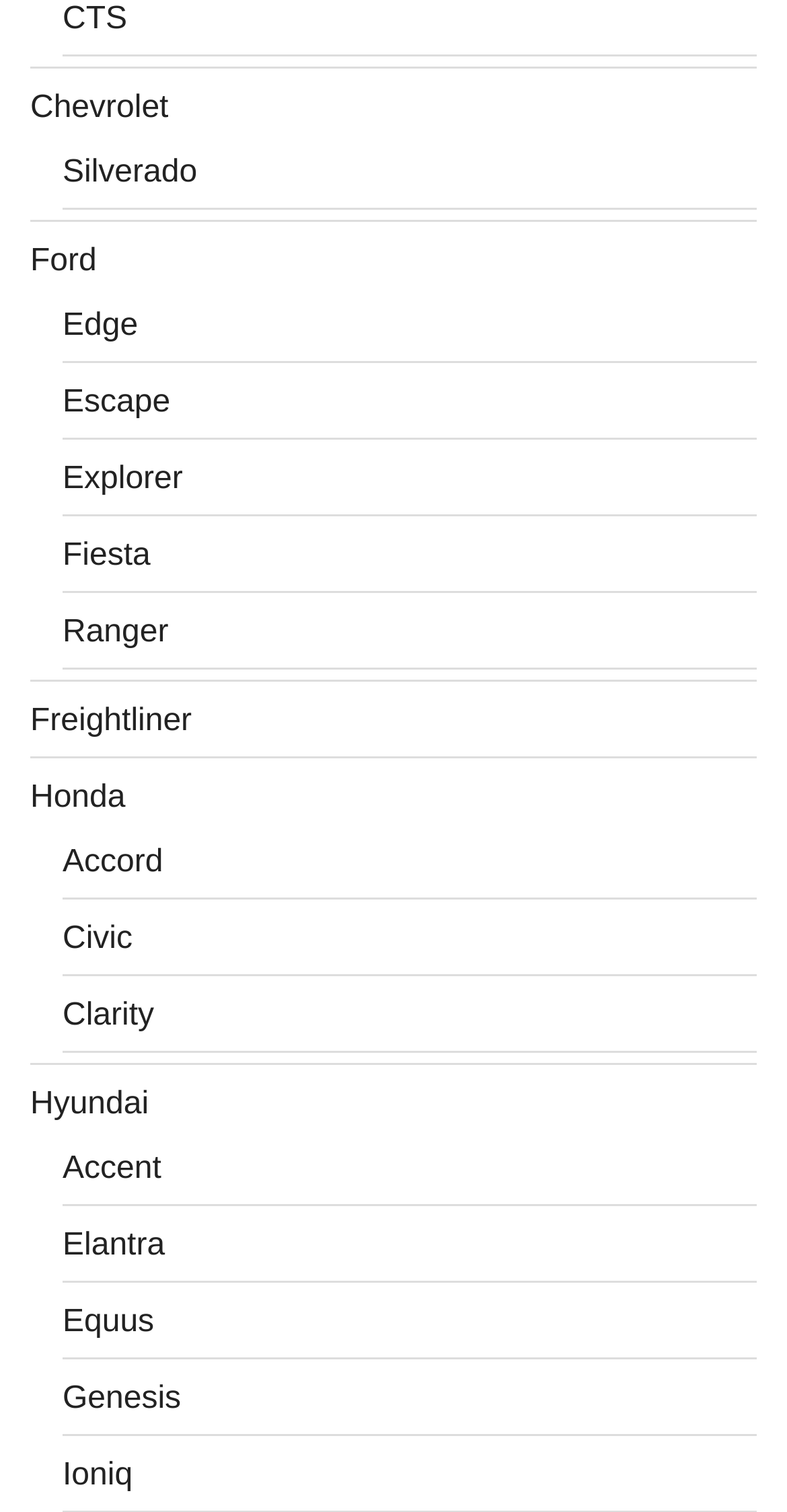Kindly provide the bounding box coordinates of the section you need to click on to fulfill the given instruction: "Learn about Honda".

[0.038, 0.517, 0.159, 0.54]